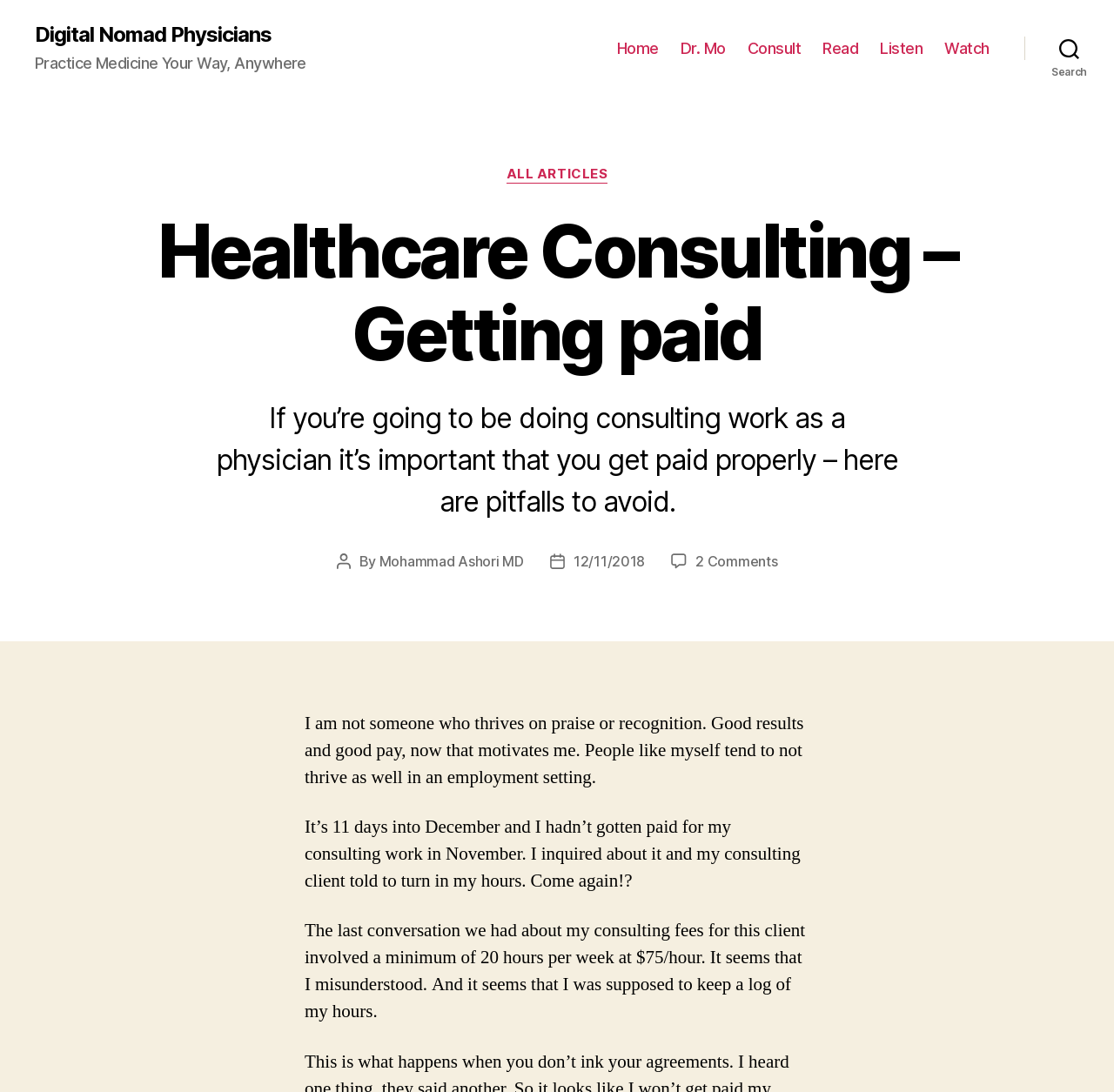Identify the bounding box for the described UI element: "All Articles".

[0.454, 0.152, 0.546, 0.168]